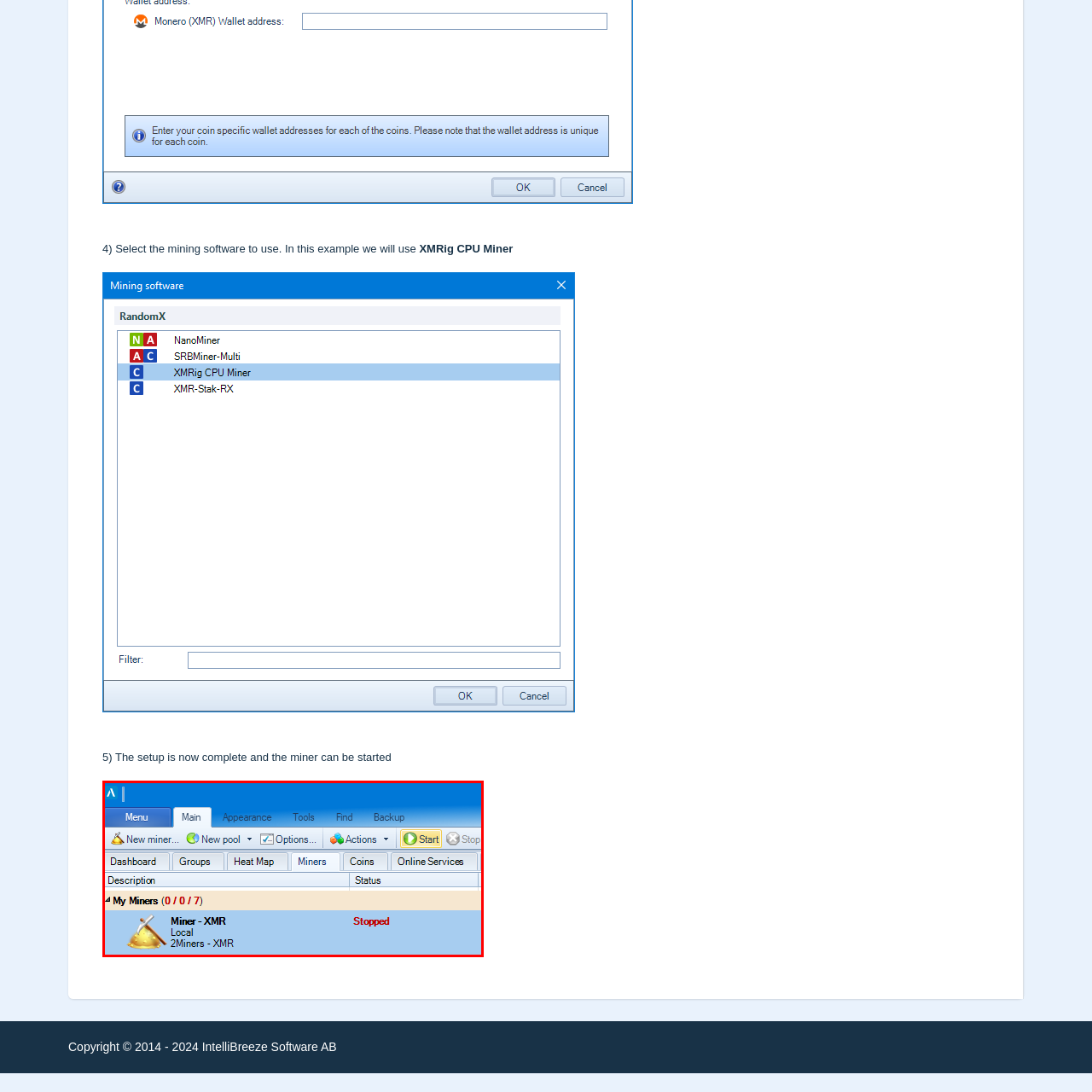Analyze the picture within the red frame, What is the name of the mining software? 
Provide a one-word or one-phrase response.

Miner - XMR